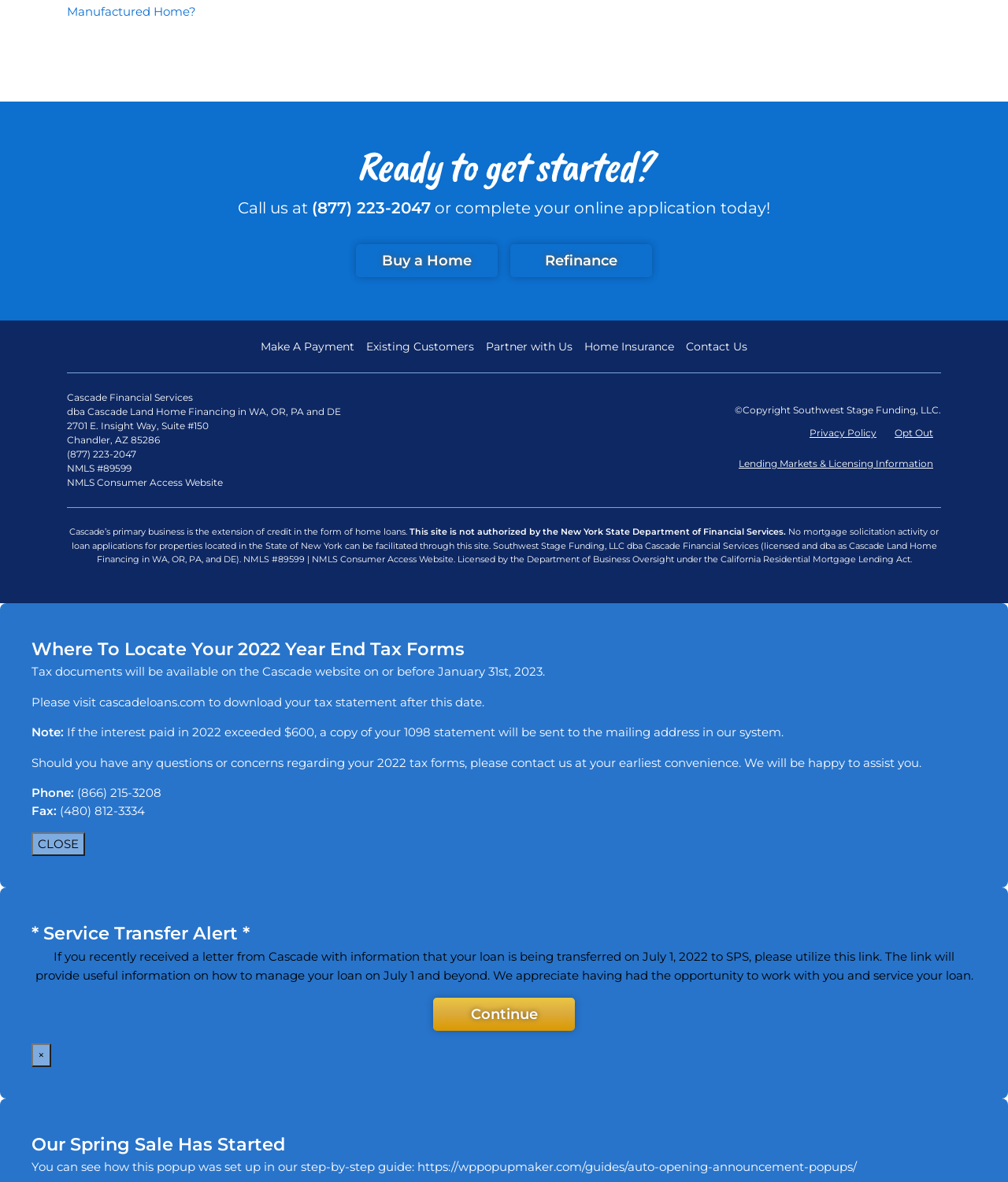Could you provide the bounding box coordinates for the portion of the screen to click to complete this instruction: "Click 'Buy a Home'"?

[0.353, 0.206, 0.494, 0.234]